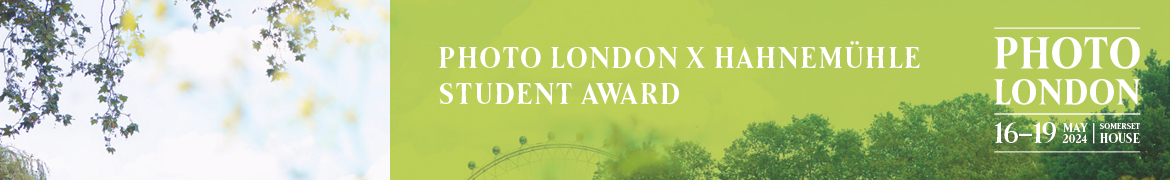What is the iconic London landmark shown in the composition?
Please provide a single word or phrase answer based on the image.

The London Eye